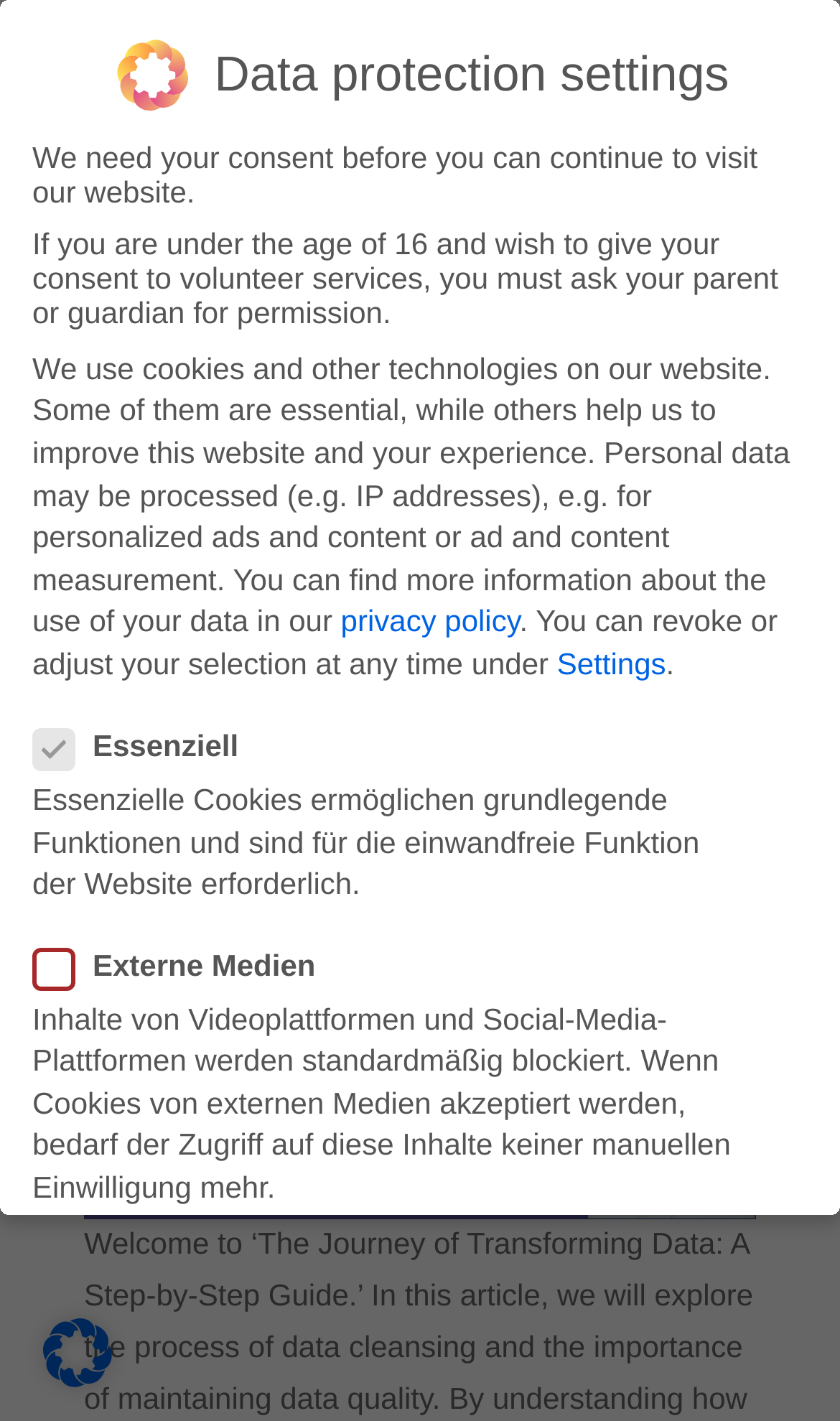Indicate the bounding box coordinates of the element that must be clicked to execute the instruction: "Visit the SPC-Software website". The coordinates should be given as four float numbers between 0 and 1, i.e., [left, top, right, bottom].

[0.1, 0.8, 0.9, 0.859]